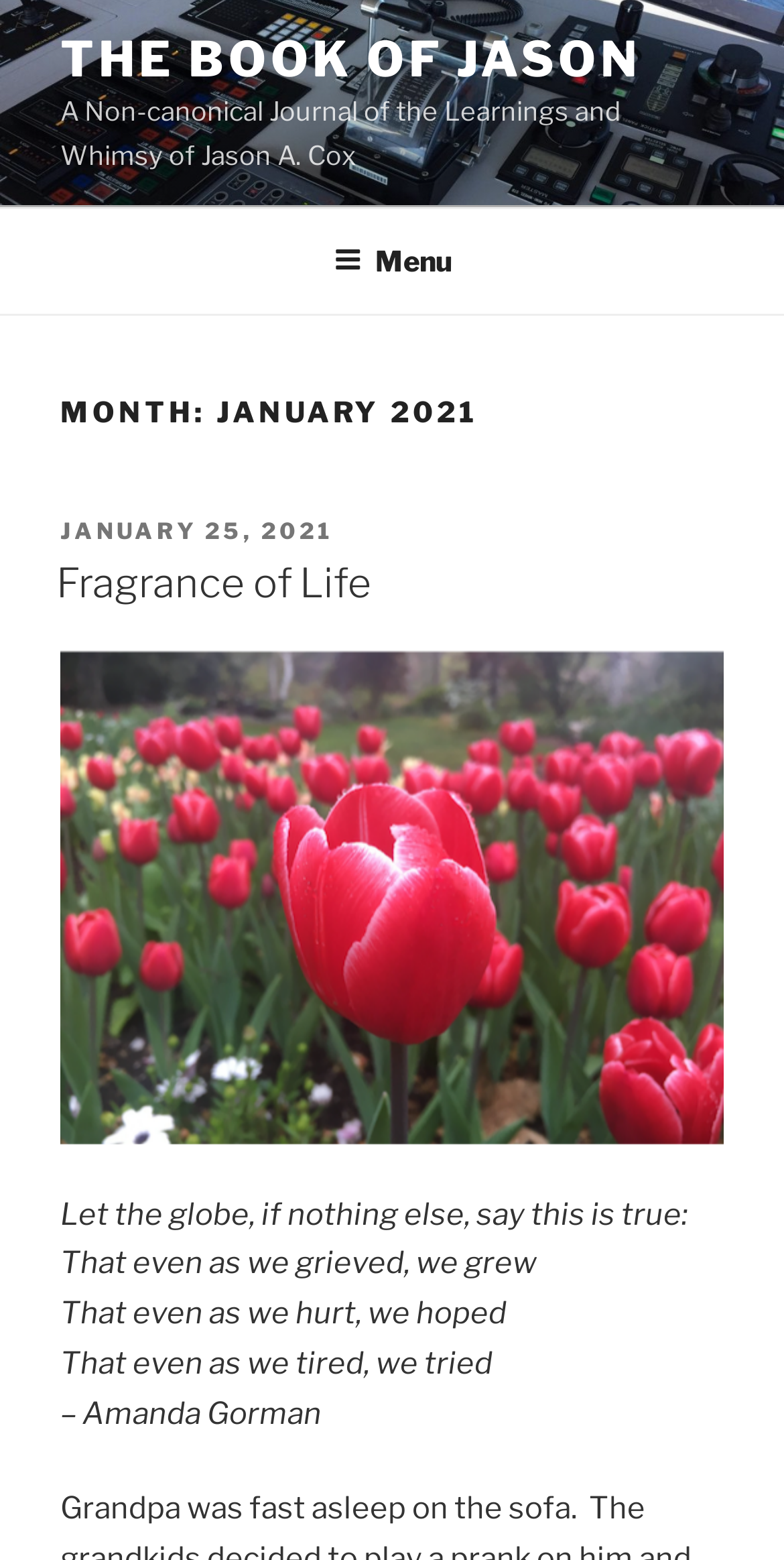Using the description "January 25, 2021January 25, 2021", locate and provide the bounding box of the UI element.

[0.077, 0.331, 0.426, 0.349]